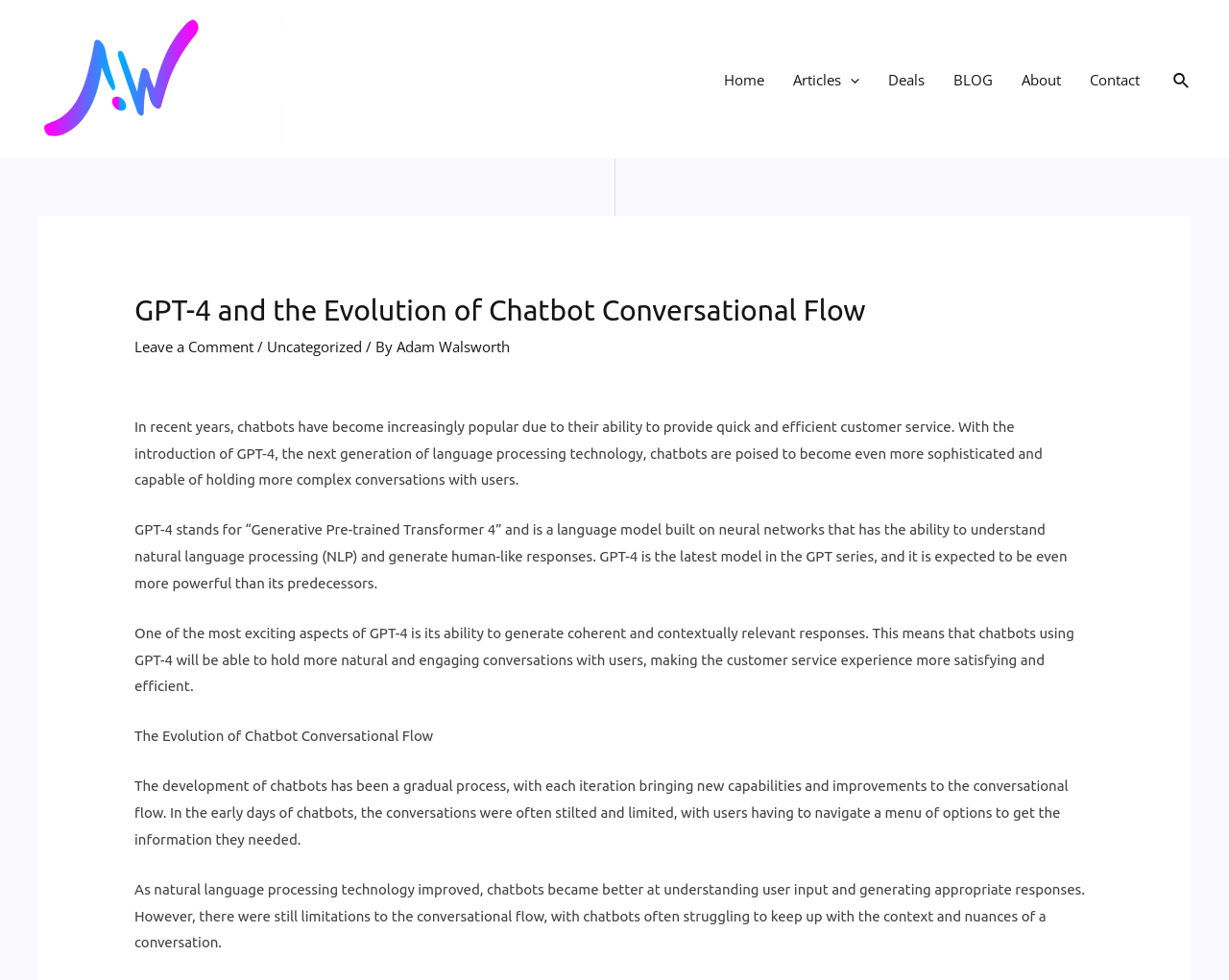Can you give a detailed response to the following question using the information from the image? What is the topic of the article?

The webpage is discussing the evolution of chatbot conversational flow, specifically how GPT-4 is expected to improve the customer service experience by enabling more natural and engaging conversations between chatbots and users.